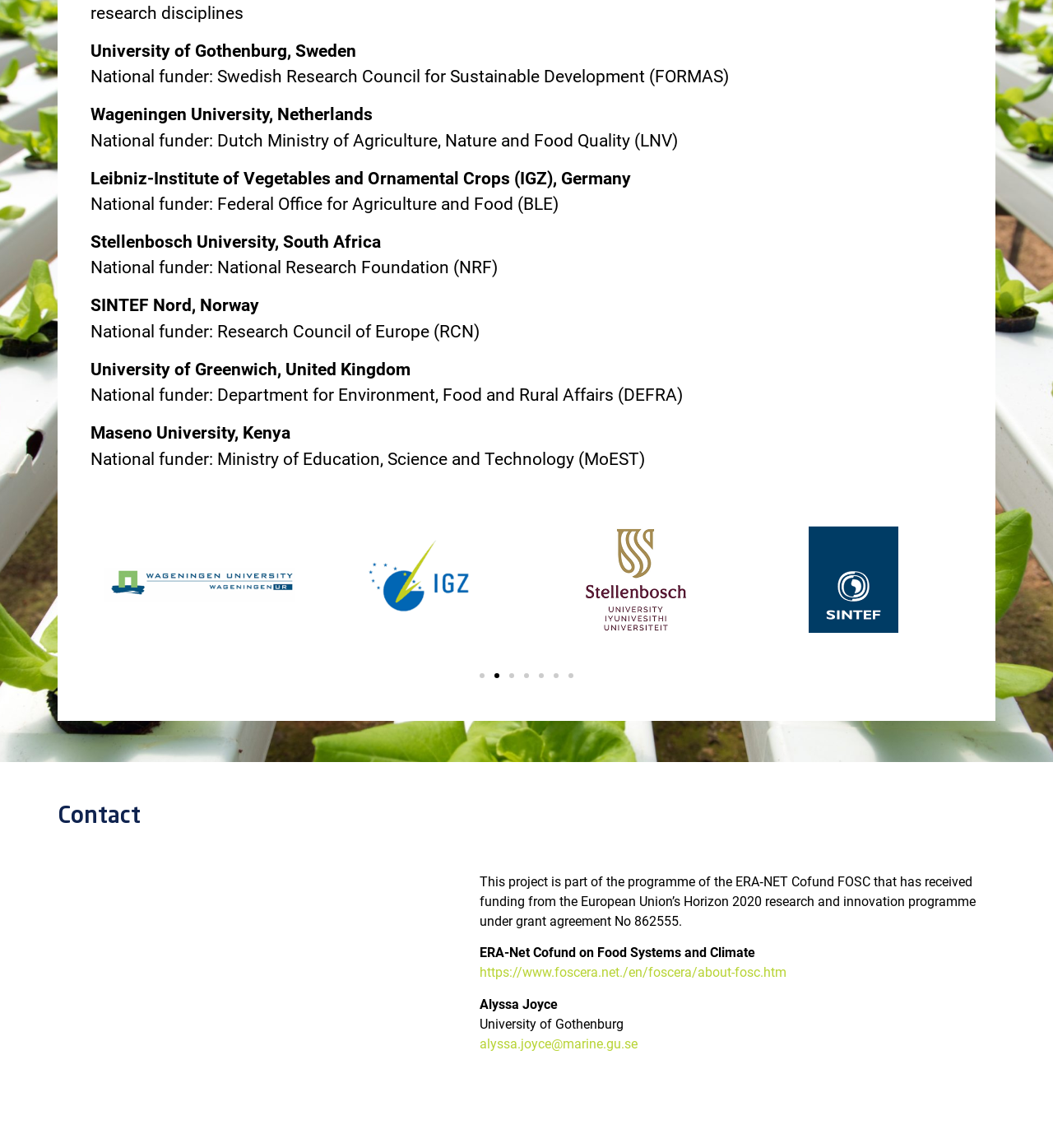What is the name of the university in Sweden?
Using the information from the image, answer the question thoroughly.

The answer can be found in the static text element at the top of the webpage, which reads 'University of Gothenburg, Sweden'.